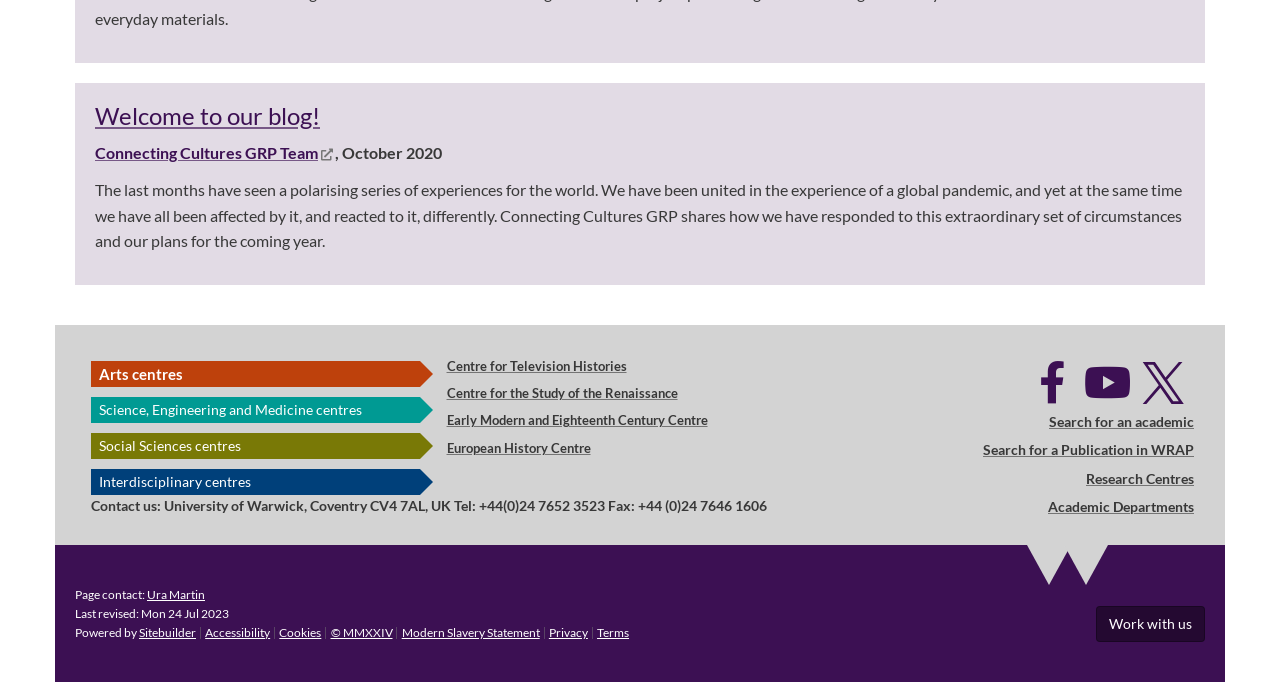What is the name of the university? Refer to the image and provide a one-word or short phrase answer.

University of Warwick